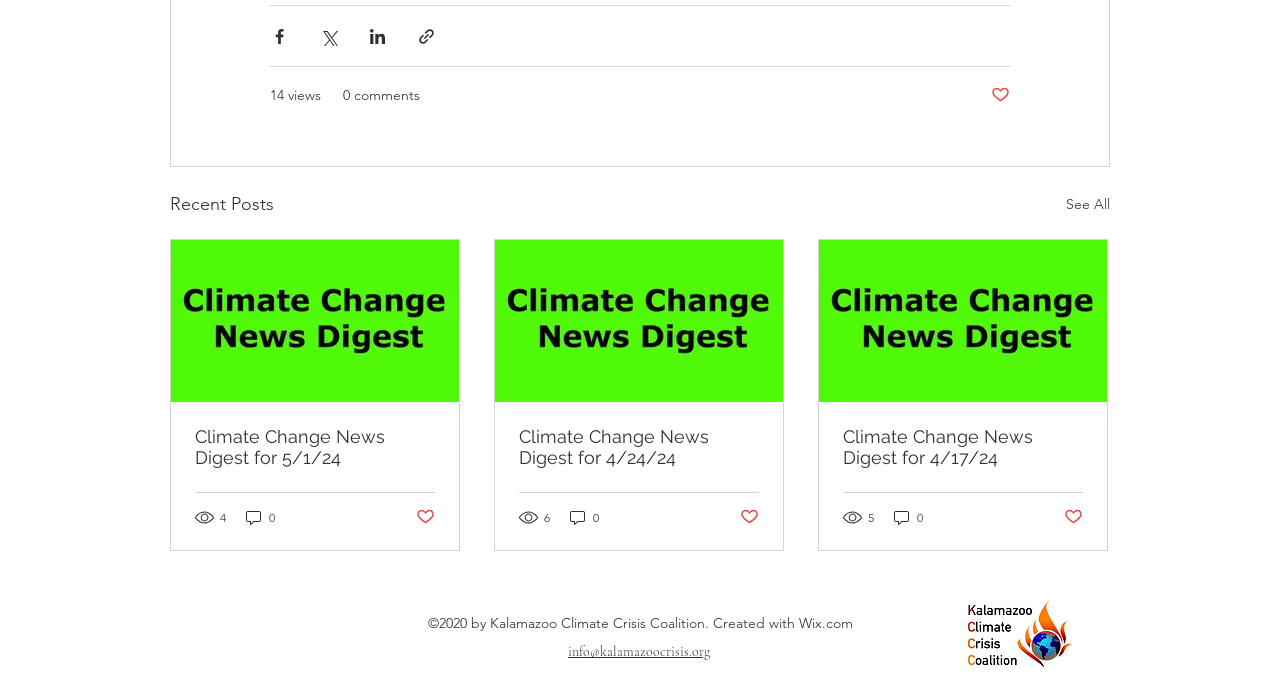How many social media sharing buttons are there?
Please respond to the question with a detailed and thorough explanation.

I counted the number of social media sharing buttons at the top of the webpage, which are 'Share via Facebook', 'Share via Twitter', 'Share via LinkedIn', and 'Share via link'.